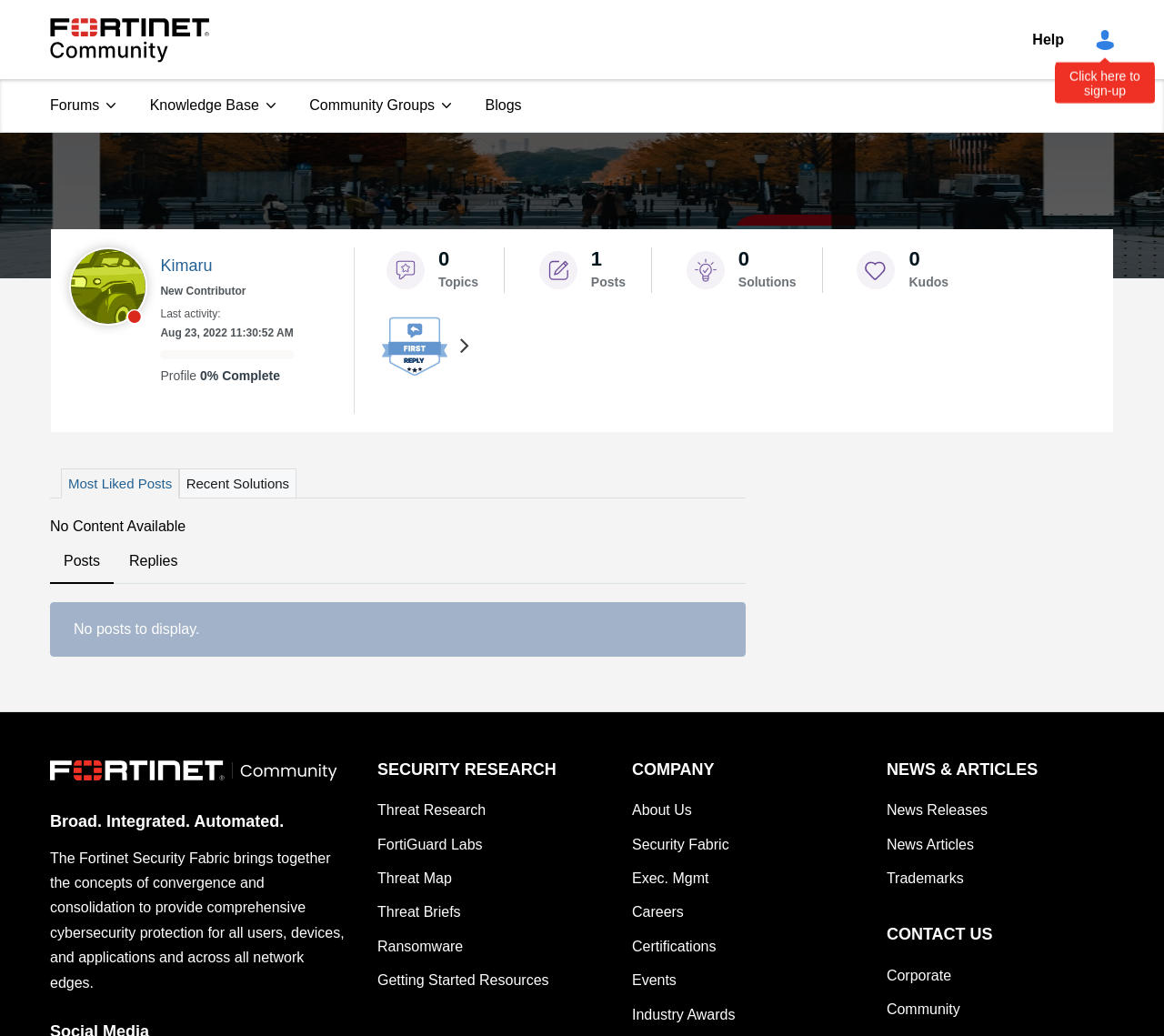Please determine the bounding box of the UI element that matches this description: Community Groups. The coordinates should be given as (top-left x, top-left y, bottom-right x, bottom-right y), with all values between 0 and 1.

[0.254, 0.077, 0.402, 0.128]